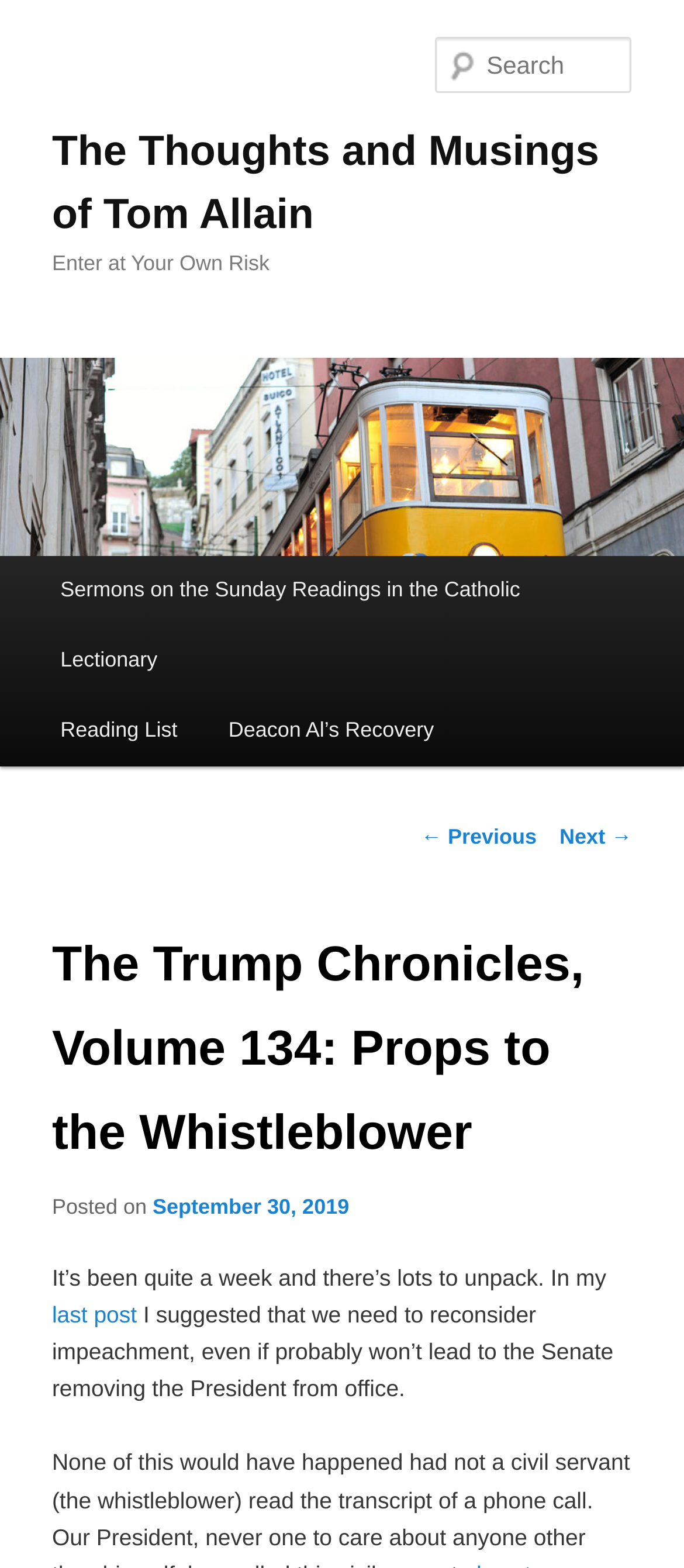What is the category of the link 'Sermons on the Sunday Readings in the Catholic Lectionary'?
Using the image as a reference, answer the question with a short word or phrase.

Main menu